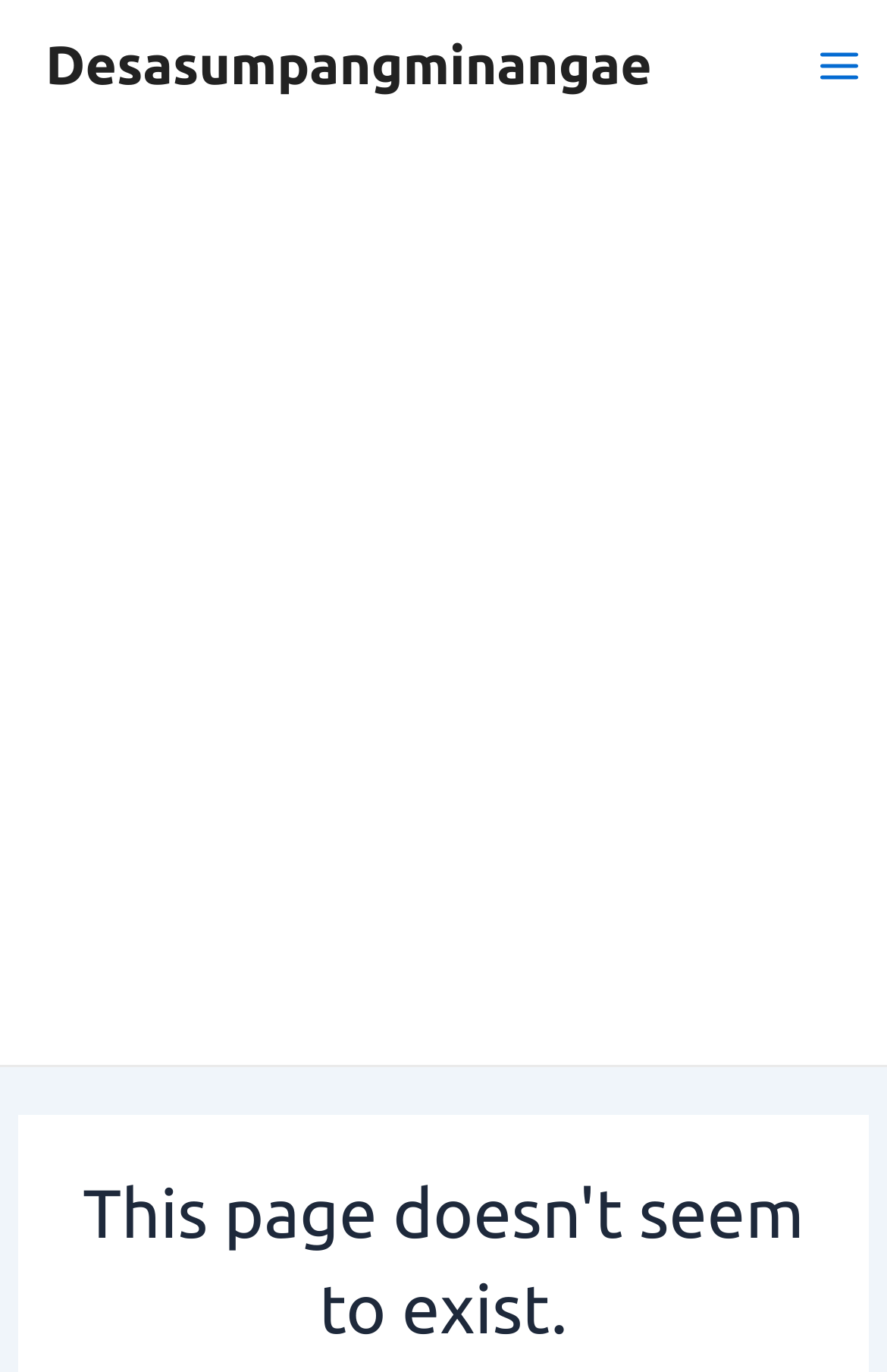Provide a one-word or short-phrase answer to the question:
What type of content is displayed in the iframe?

Advertisement